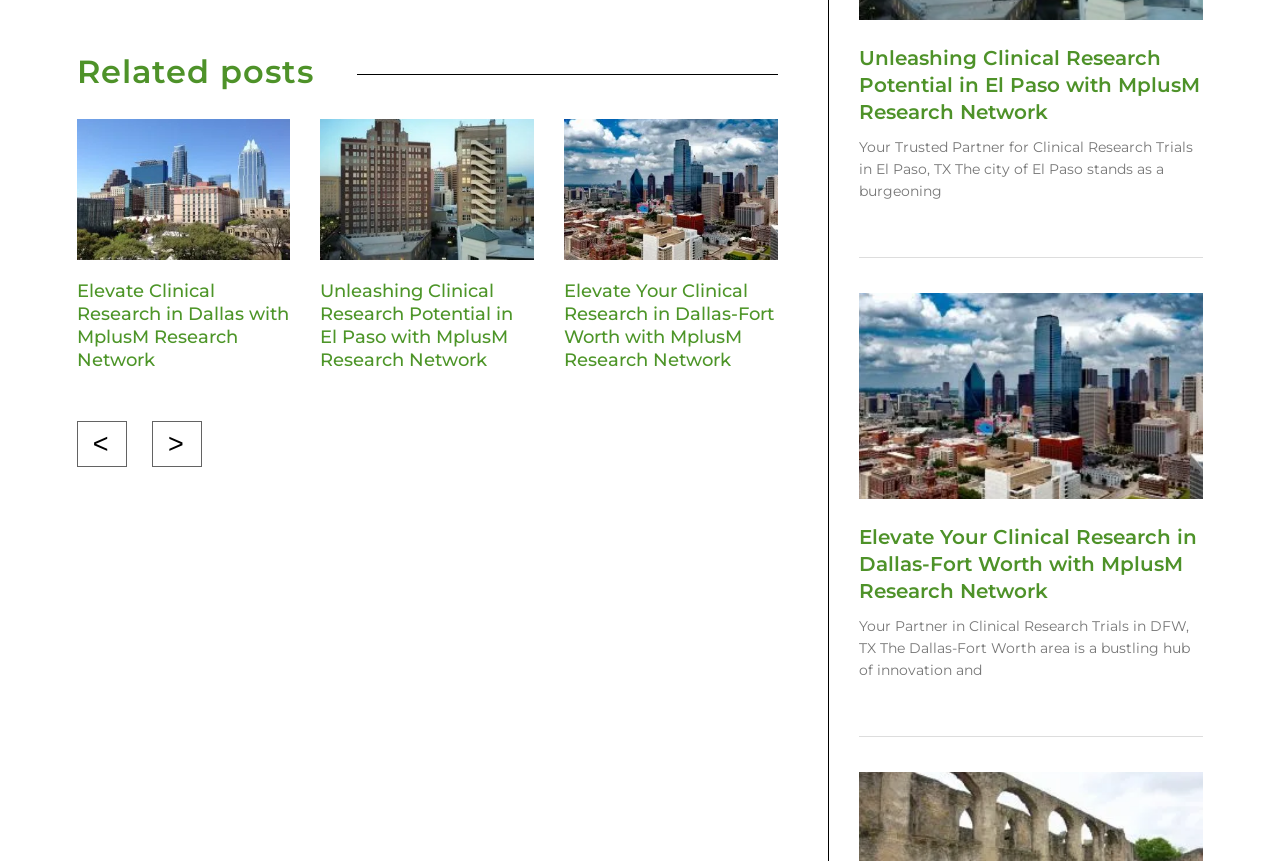Please locate the bounding box coordinates of the element's region that needs to be clicked to follow the instruction: "Click on 'Unleashing Clinical Research Potential in El Paso with MplusM Research Network'". The bounding box coordinates should be provided as four float numbers between 0 and 1, i.e., [left, top, right, bottom].

[0.25, 0.325, 0.401, 0.431]